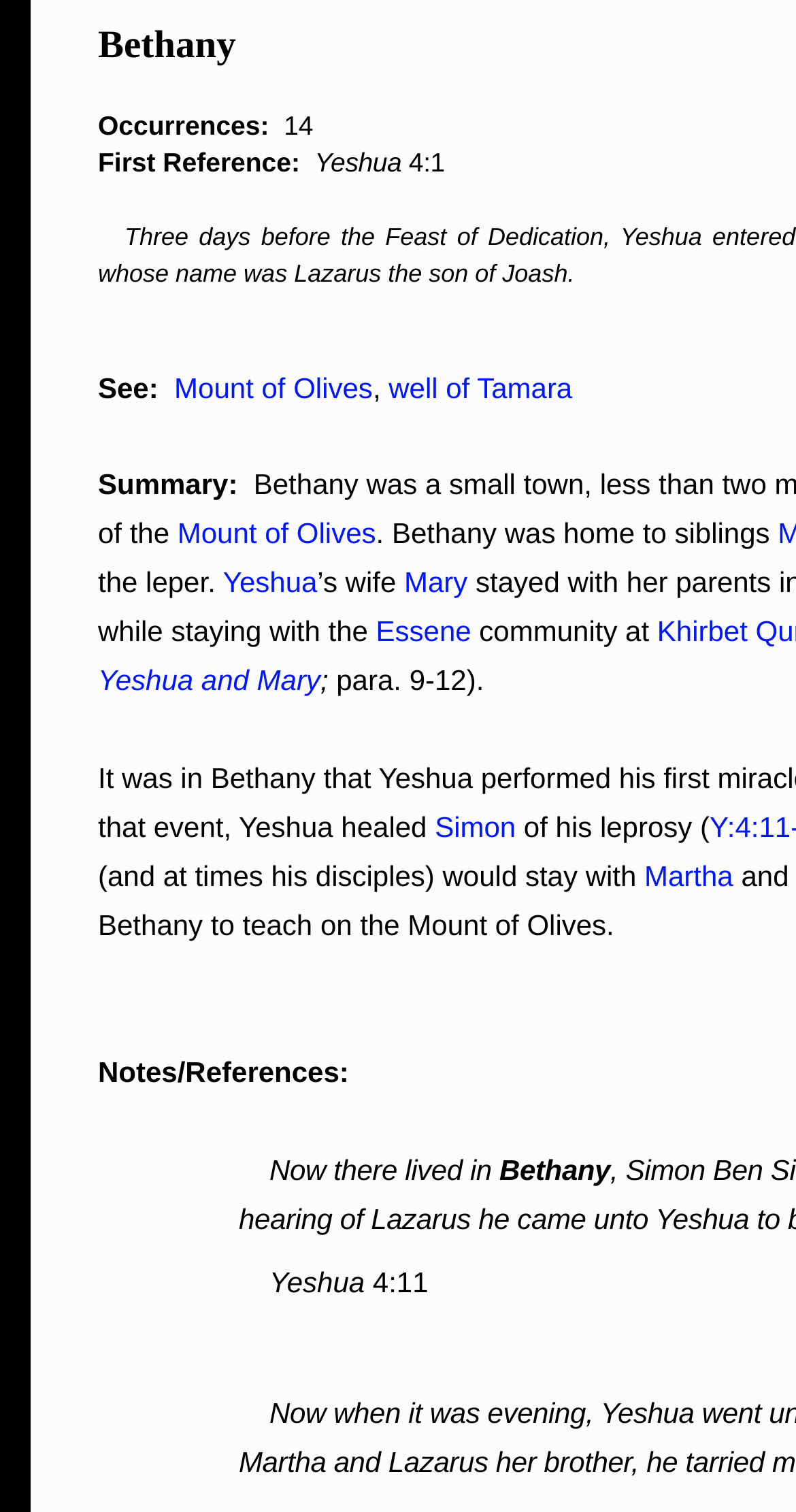Given the description "Mount of Olives", provide the bounding box coordinates of the corresponding UI element.

[0.219, 0.245, 0.468, 0.267]